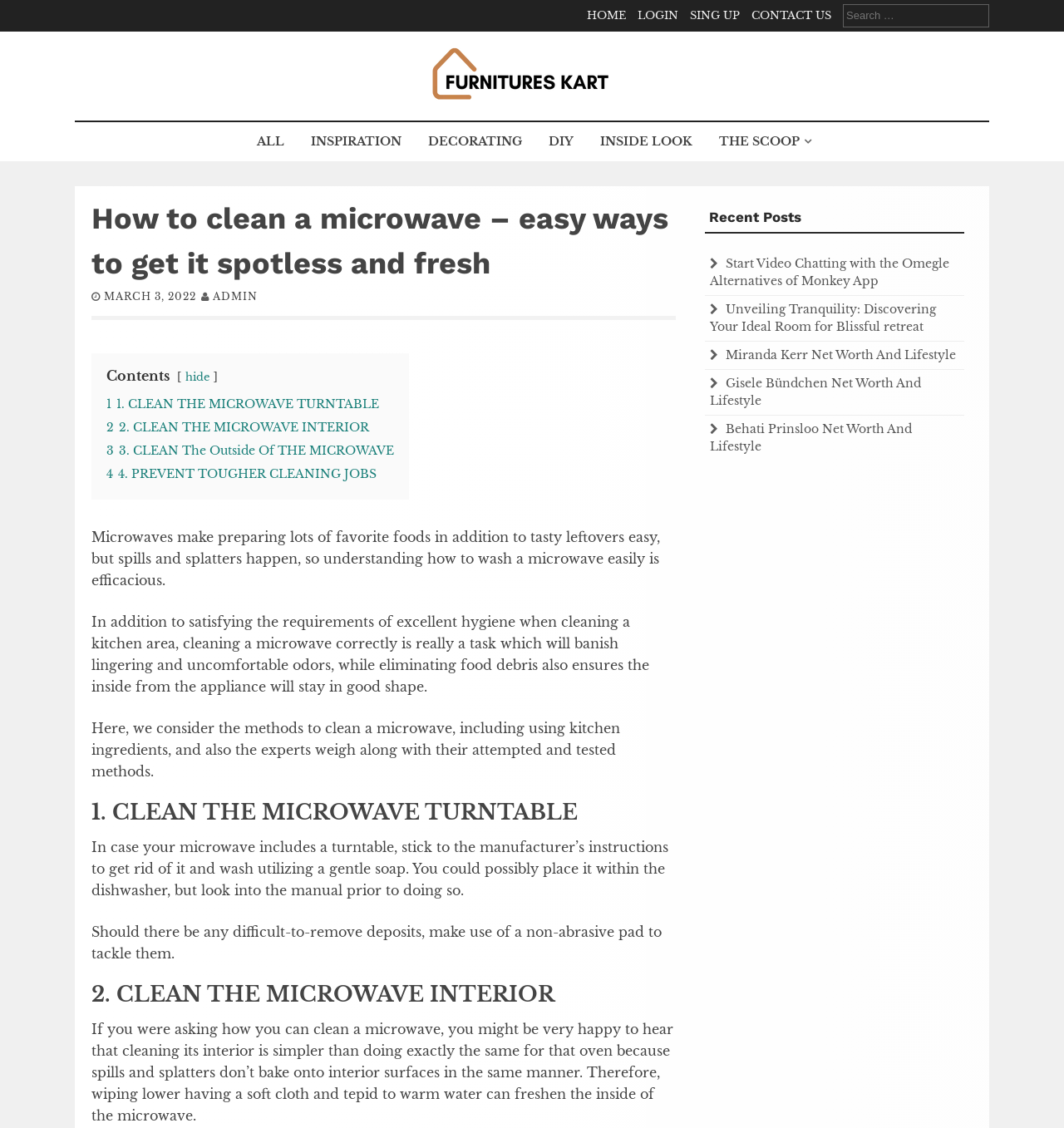Locate the bounding box coordinates of the area you need to click to fulfill this instruction: 'Check recent posts'. The coordinates must be in the form of four float numbers ranging from 0 to 1: [left, top, right, bottom].

[0.663, 0.179, 0.906, 0.207]